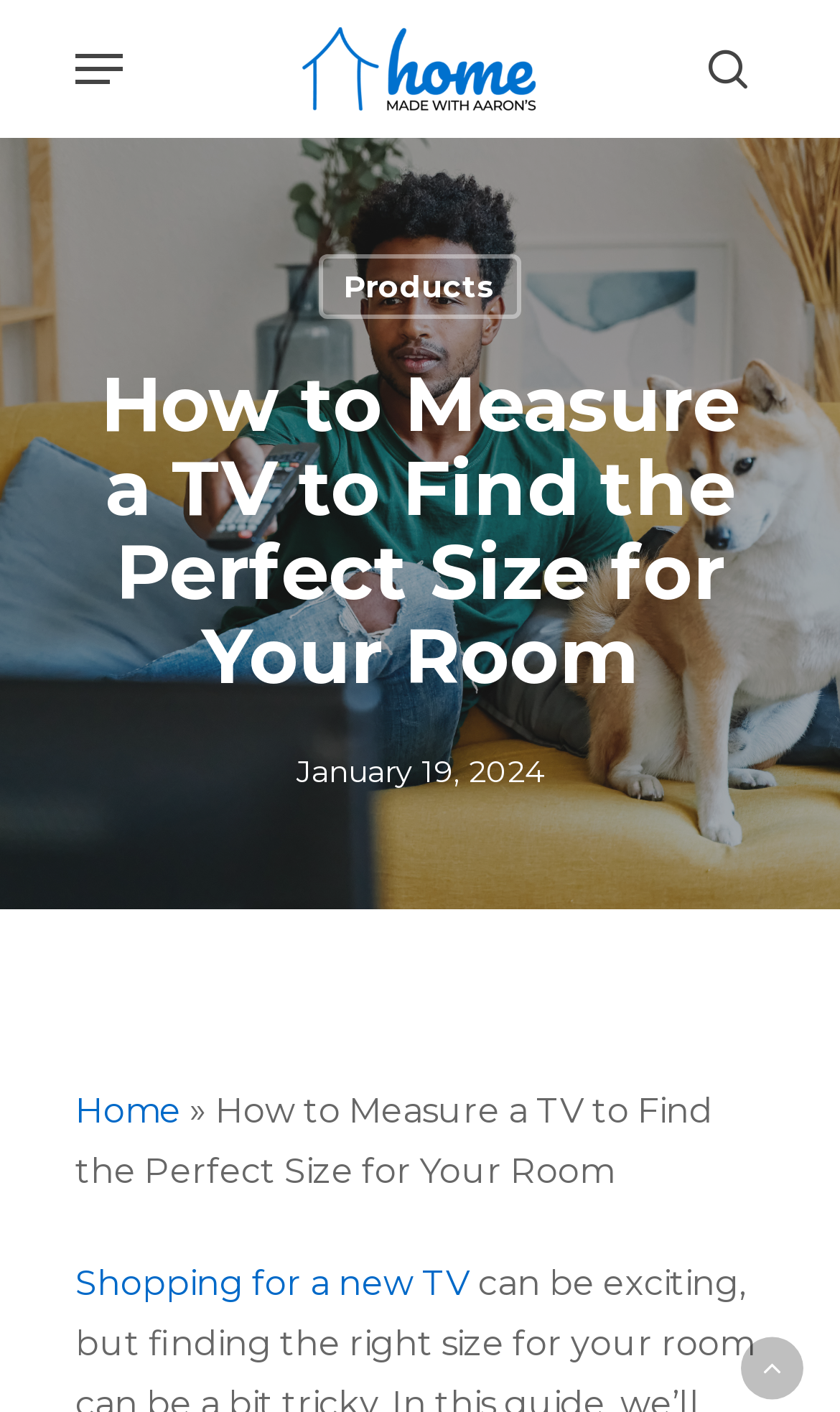Answer the question in one word or a short phrase:
What is the purpose of the search box?

To search the website